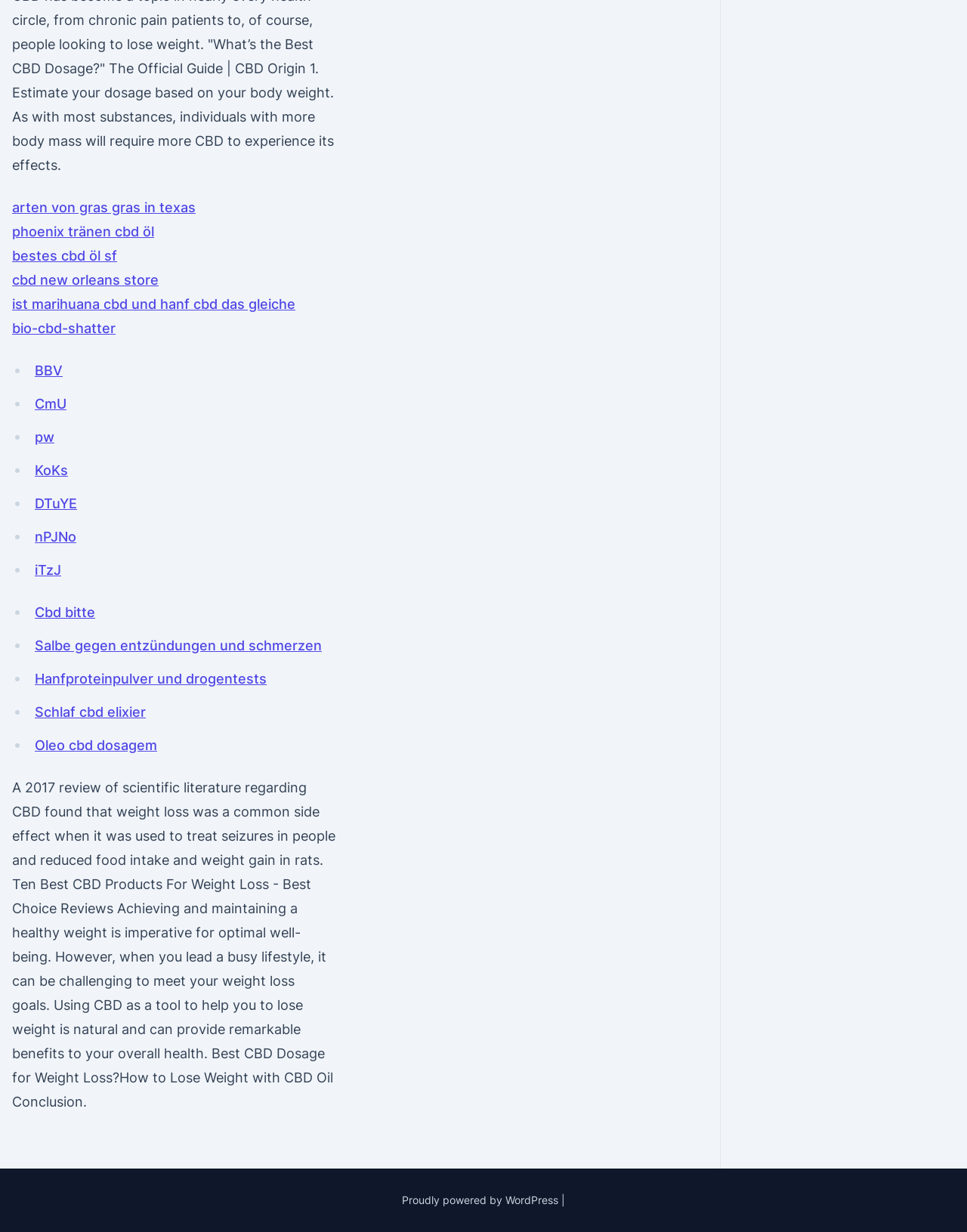Could you provide the bounding box coordinates for the portion of the screen to click to complete this instruction: "check the link about CBD oil in New Orleans"?

[0.012, 0.221, 0.164, 0.234]